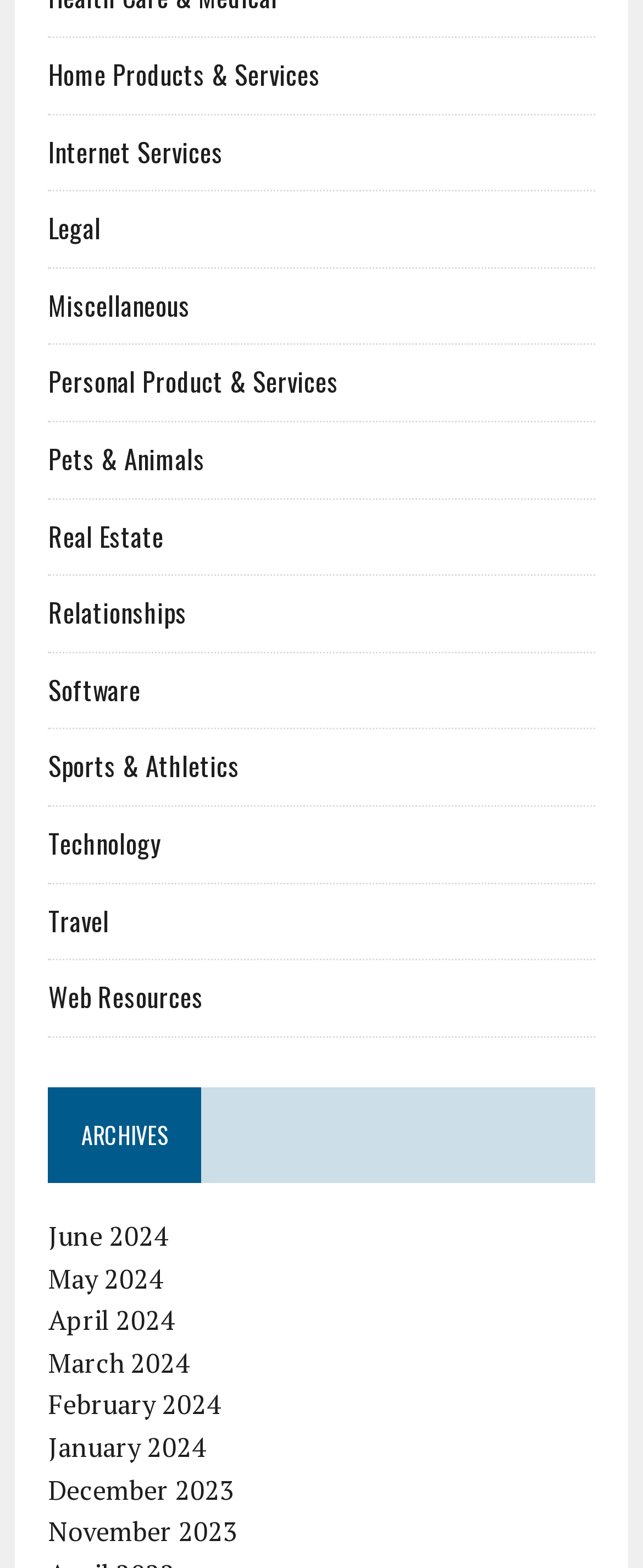Locate the bounding box of the UI element described in the following text: "Technology".

[0.075, 0.525, 0.249, 0.55]